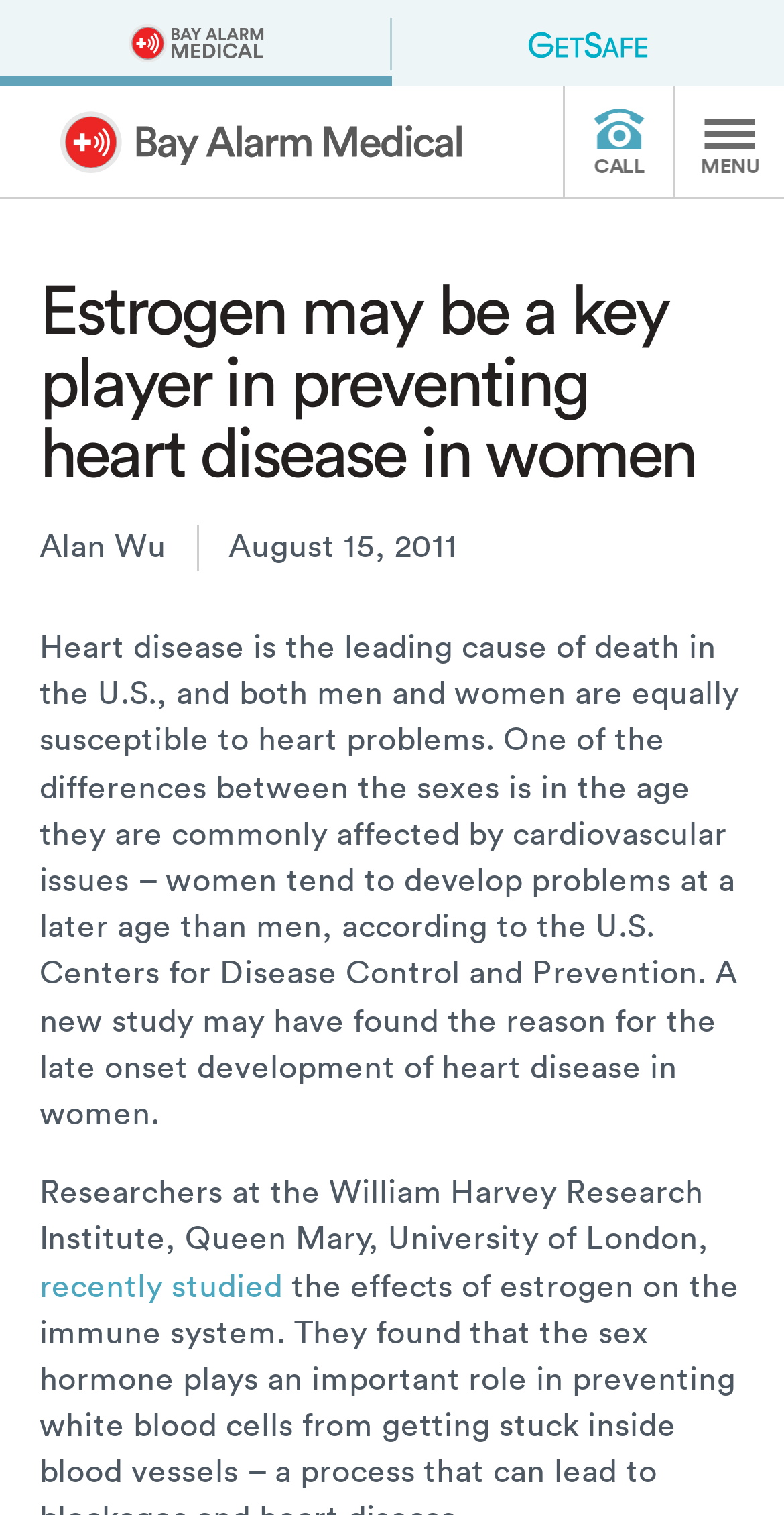Summarize the webpage with intricate details.

The webpage appears to be an article about heart disease, specifically discussing the role of estrogen in preventing heart disease in women. At the top of the page, there are four links, each accompanied by an image, arranged horizontally across the page. Below these links, there is a prominent heading that reads "Estrogen may be a key player in preventing heart disease in women".

To the left of the heading, there is a link to "Bay Alarm Medical" with an accompanying image. On the right side of the page, there are two articles, each with an image and some text. The first article has a "CALL" button, while the second article has a "MENU" button.

The main content of the article begins below the heading, with a paragraph of text that discusses the leading cause of death in the U.S. and the differences in heart disease between men and women. The text continues, discussing a new study that may have found the reason for the late onset development of heart disease in women. The article cites researchers at the William Harvey Research Institute, Queen Mary, University of London, and includes a link to "recently studied" at the bottom of the page.

Overall, the webpage has a simple layout with a clear hierarchy of information, making it easy to navigate and read.